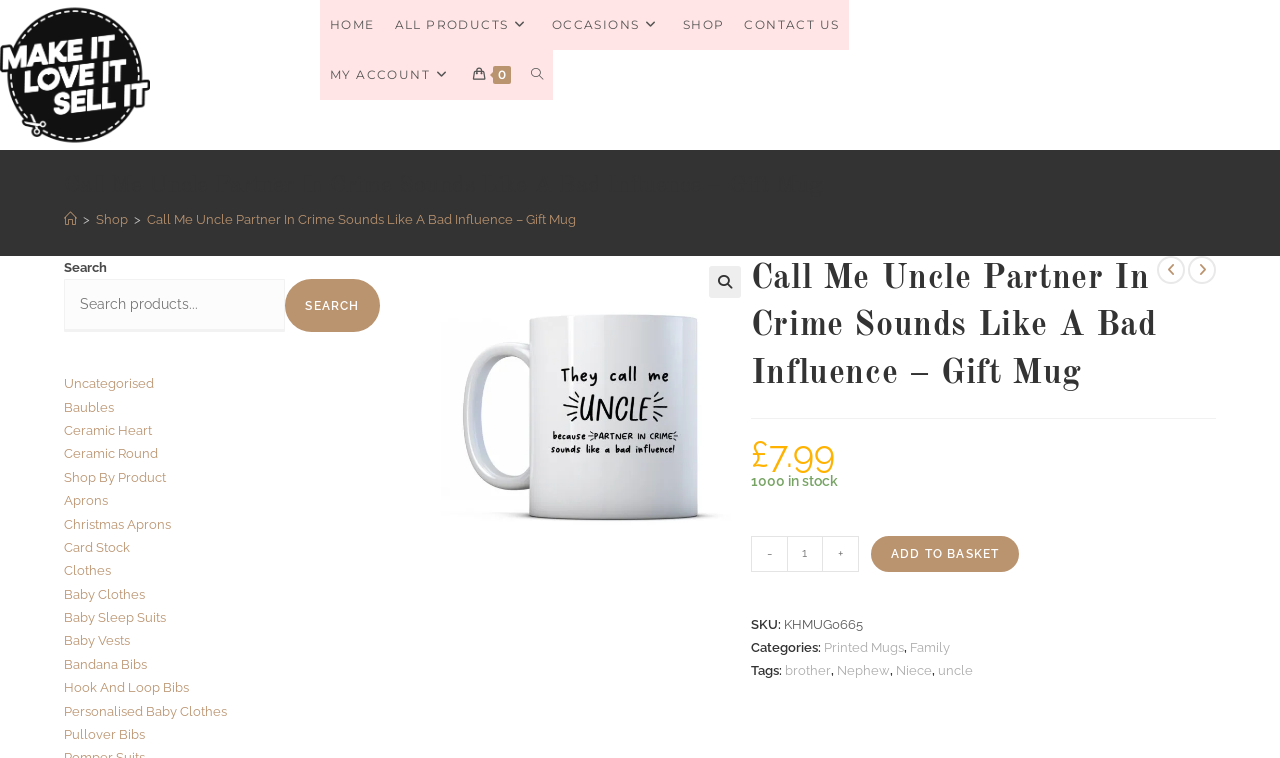What is the search function for?
Examine the image and give a concise answer in one word or a short phrase.

Searching products